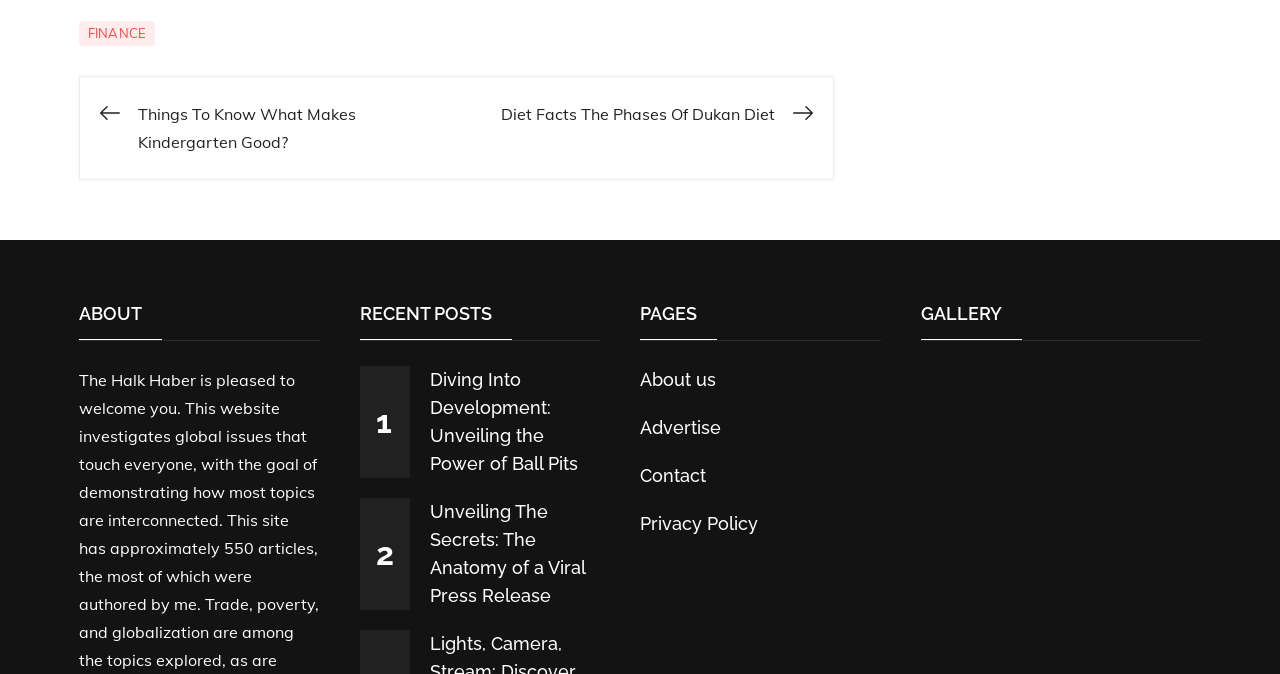What is the title of the section that contains the post navigation links?
Please give a detailed and elaborate answer to the question.

The post navigation links are located under a heading 'Post navigation', which suggests that this section is titled 'Post navigation'.